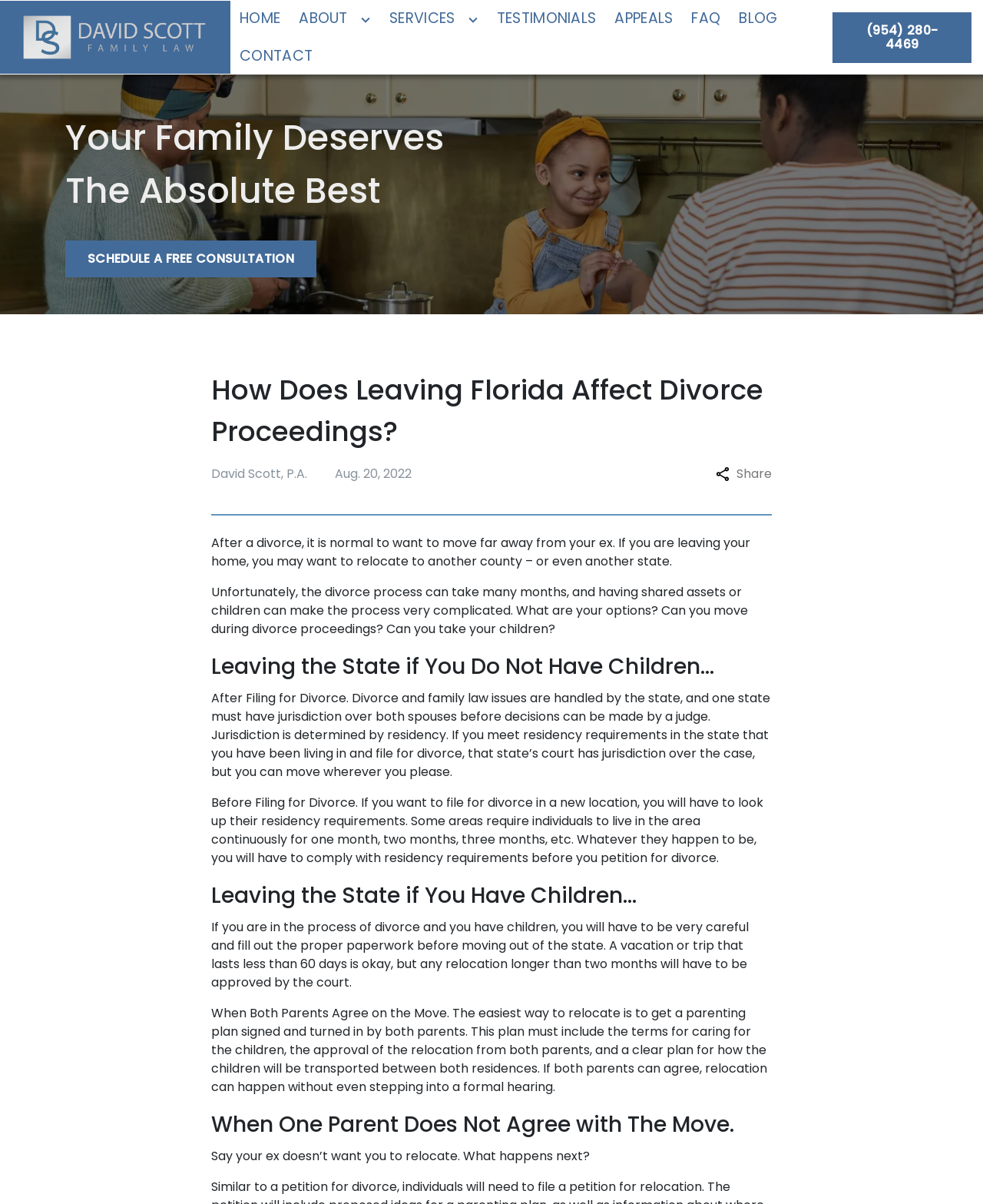Please locate the bounding box coordinates of the region I need to click to follow this instruction: "Click the 'Toggle Dropdown' button".

[0.357, 0.009, 0.387, 0.024]